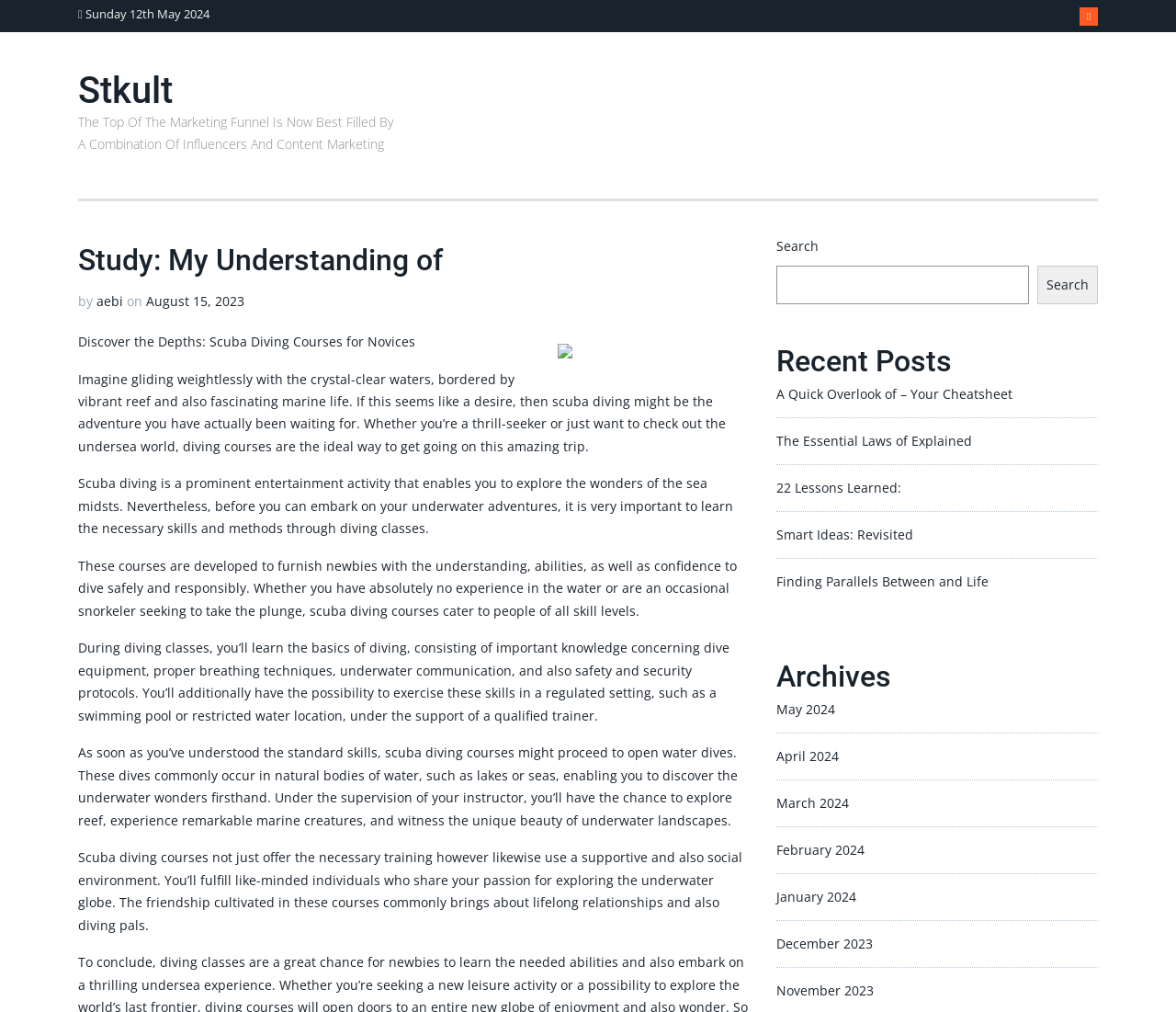What is the name of the author of the latest post?
Please give a detailed answer to the question using the information shown in the image.

I found the author's name by looking at the header section of the webpage, where it says 'by aebi' next to the date 'August 15, 2023'.